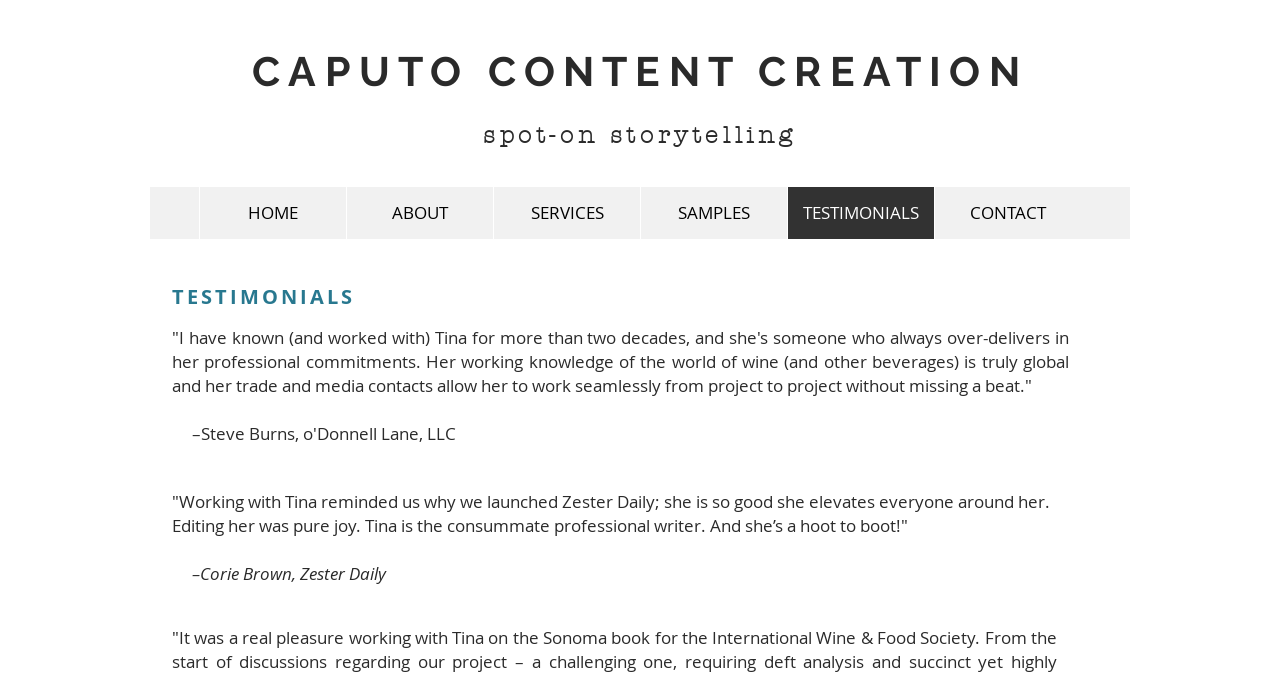From the image, can you give a detailed response to the question below:
What is the topic of the second testimonial quote?

I determined the answer by reading the second testimonial quote which mentions 'the world of wine (and other beverages)' and 'trade and media contacts', indicating that the topic is related to wine and beverages.